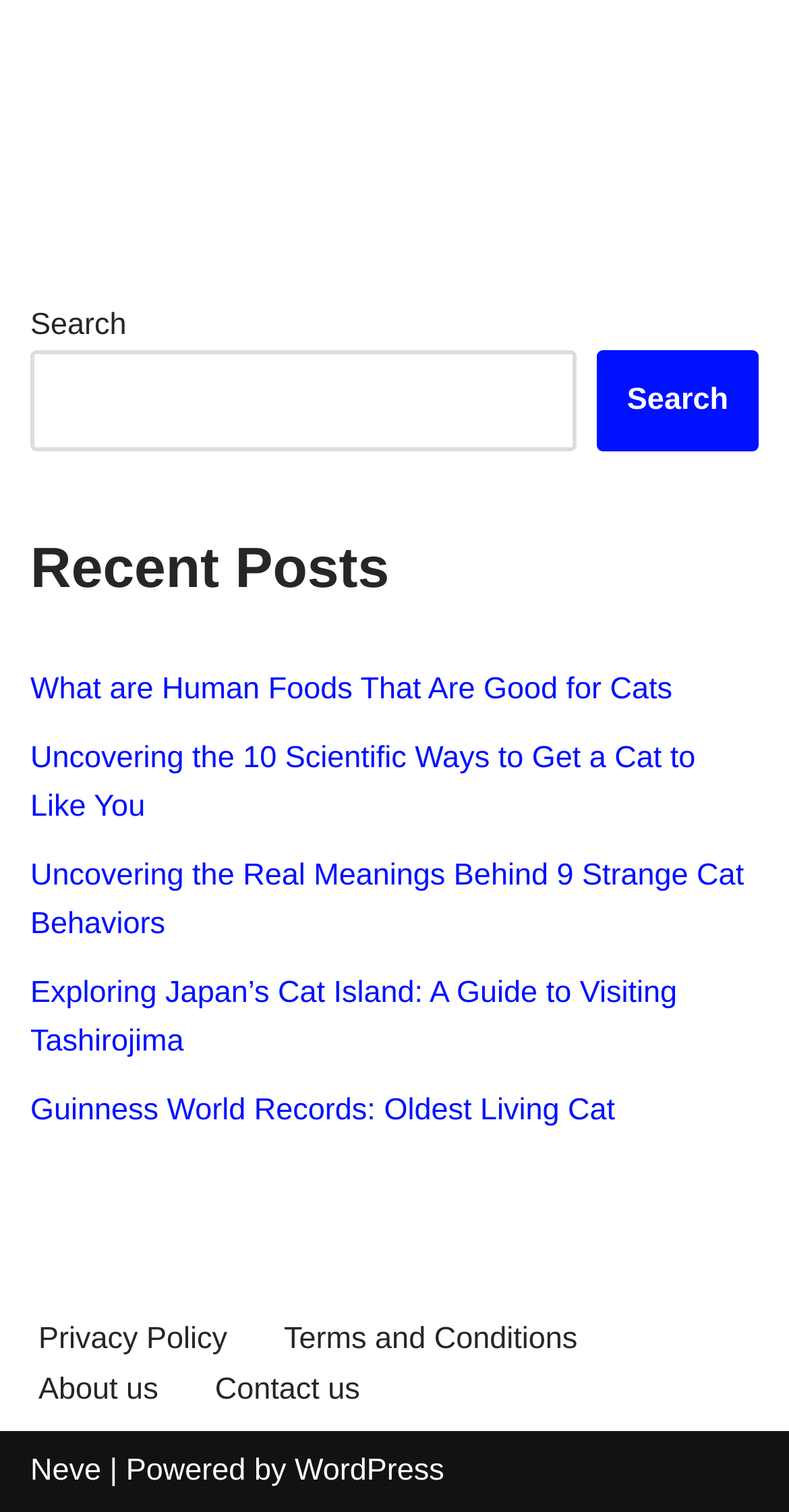Locate the bounding box coordinates of the area to click to fulfill this instruction: "check the Guinness World Records for oldest living cat". The bounding box should be presented as four float numbers between 0 and 1, in the order [left, top, right, bottom].

[0.038, 0.723, 0.78, 0.746]